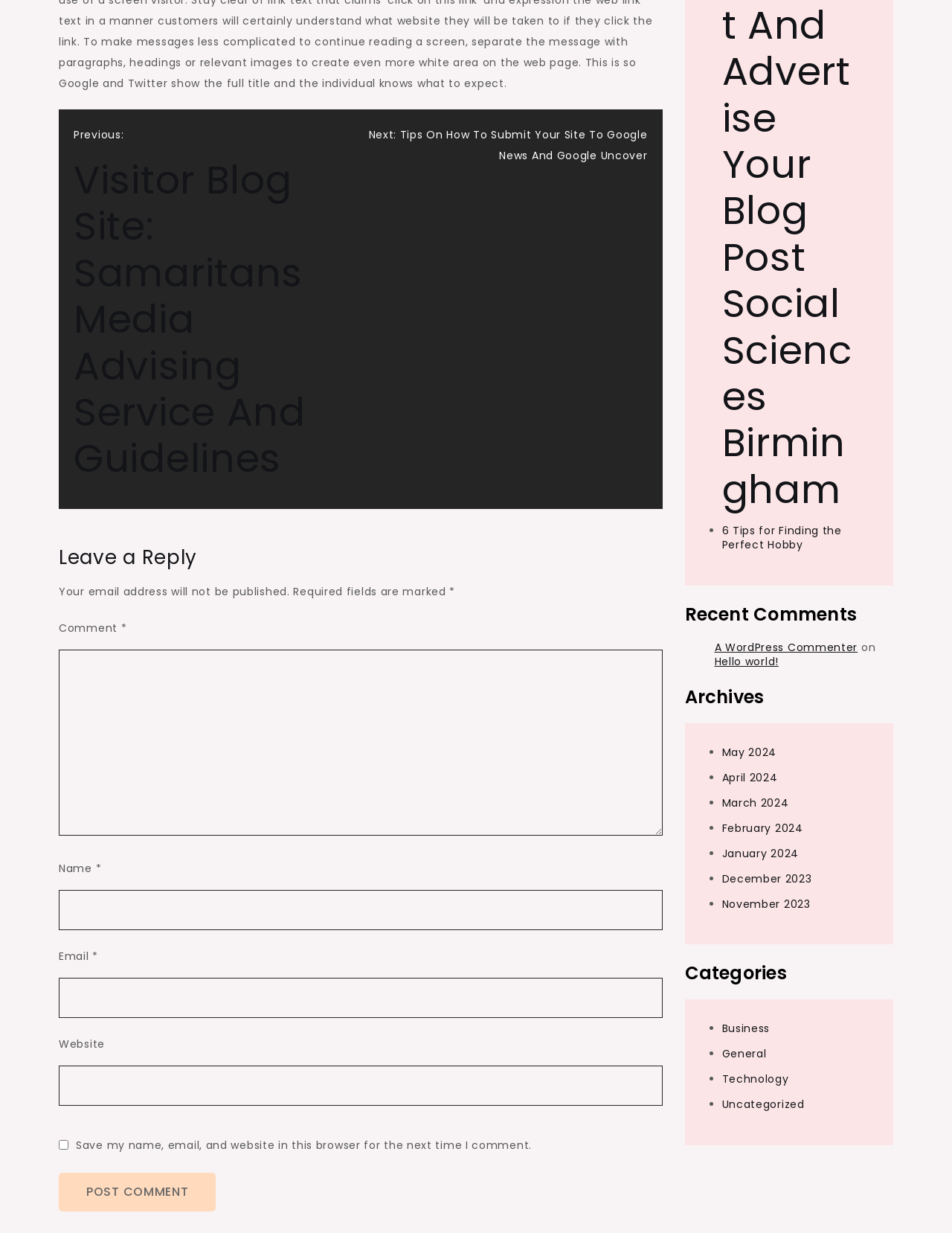Find the bounding box coordinates of the clickable element required to execute the following instruction: "Go to the archives". Provide the coordinates as four float numbers between 0 and 1, i.e., [left, top, right, bottom].

[0.719, 0.557, 0.938, 0.575]